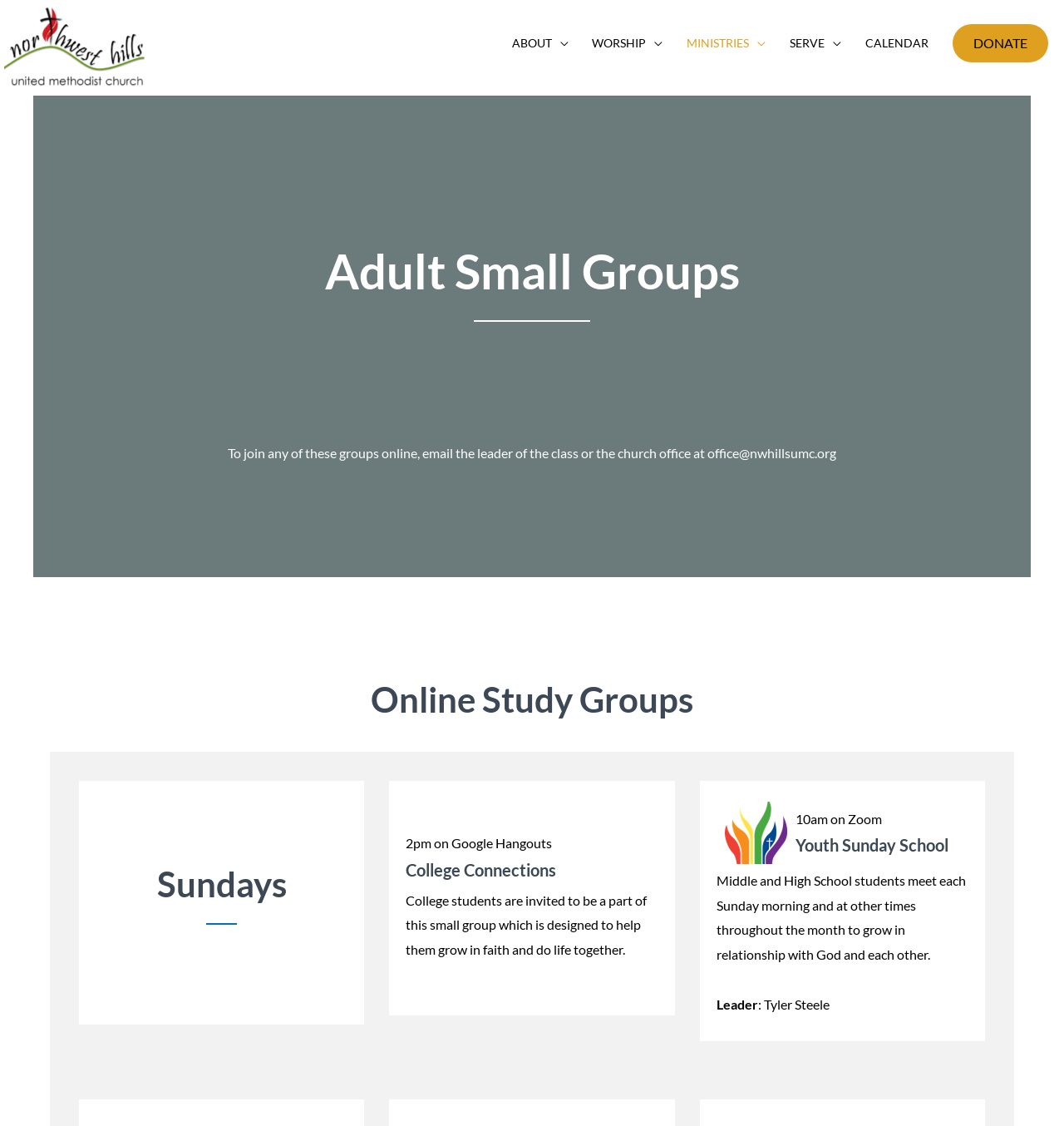Can you give a detailed response to the following question using the information from the image? How many online groups are listed on this webpage?

There are three online groups listed on this webpage: Online Study Groups, College Connections, and Youth Sunday School, each with its own description and meeting details.